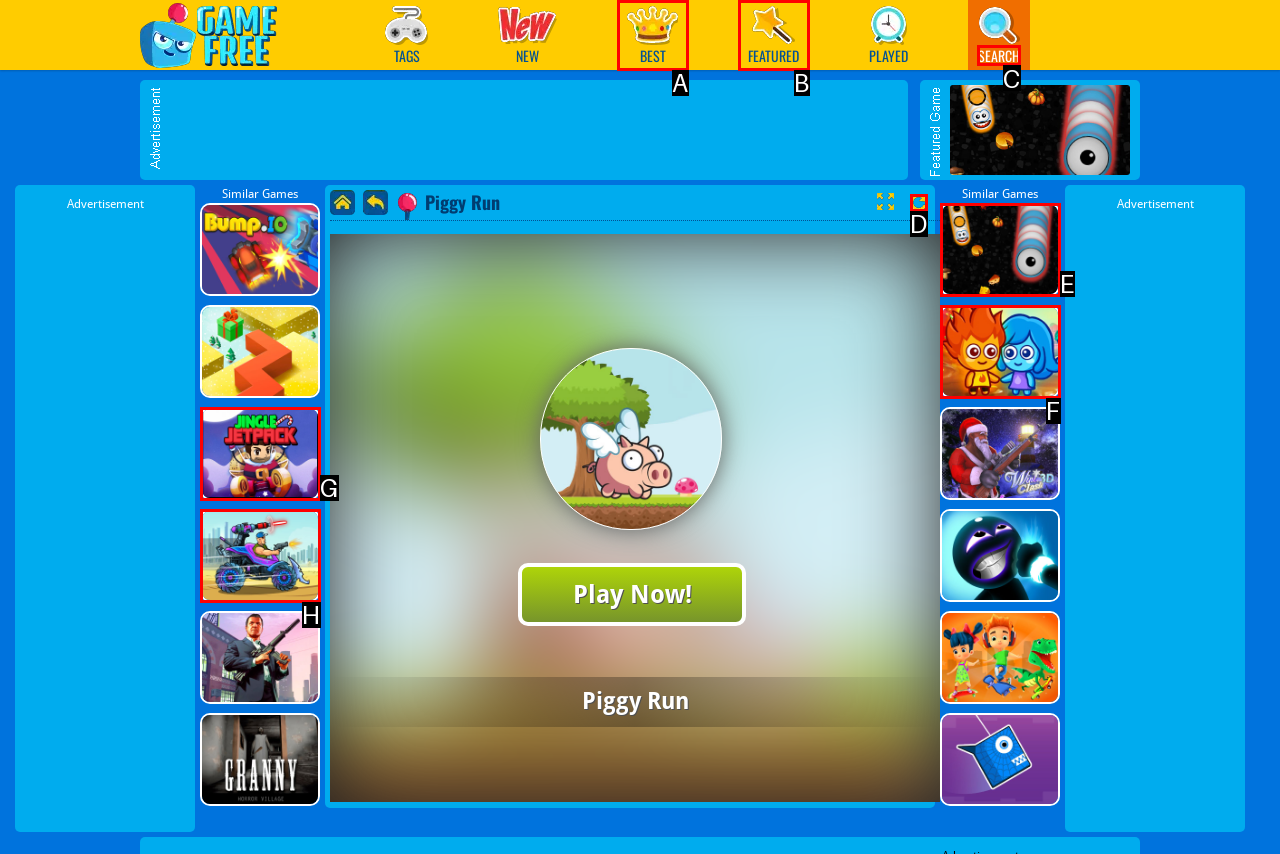Determine the right option to click to perform this task: Search for games
Answer with the correct letter from the given choices directly.

C